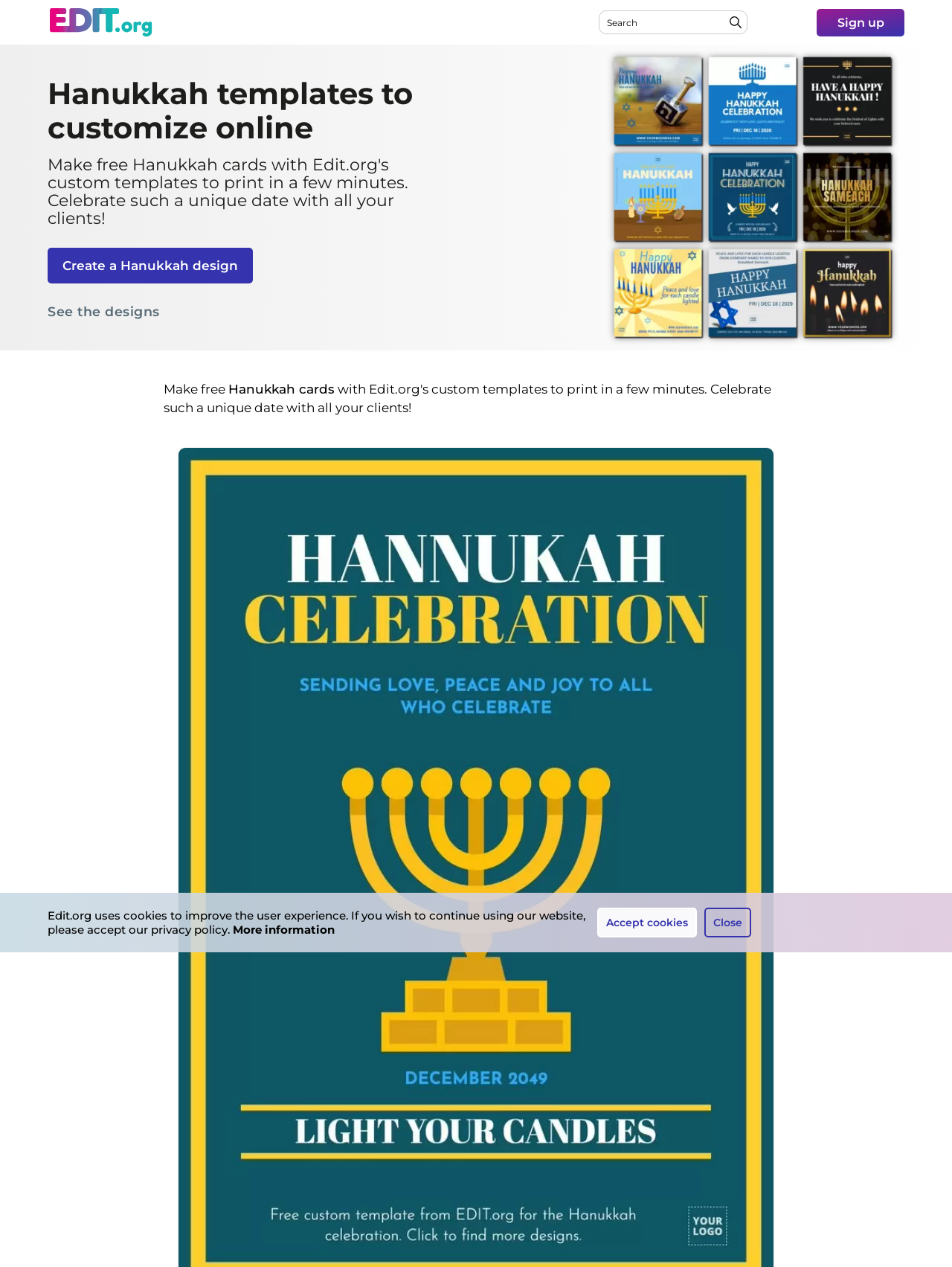Please indicate the bounding box coordinates of the element's region to be clicked to achieve the instruction: "See the designs". Provide the coordinates as four float numbers between 0 and 1, i.e., [left, top, right, bottom].

[0.732, 0.144, 0.85, 0.168]